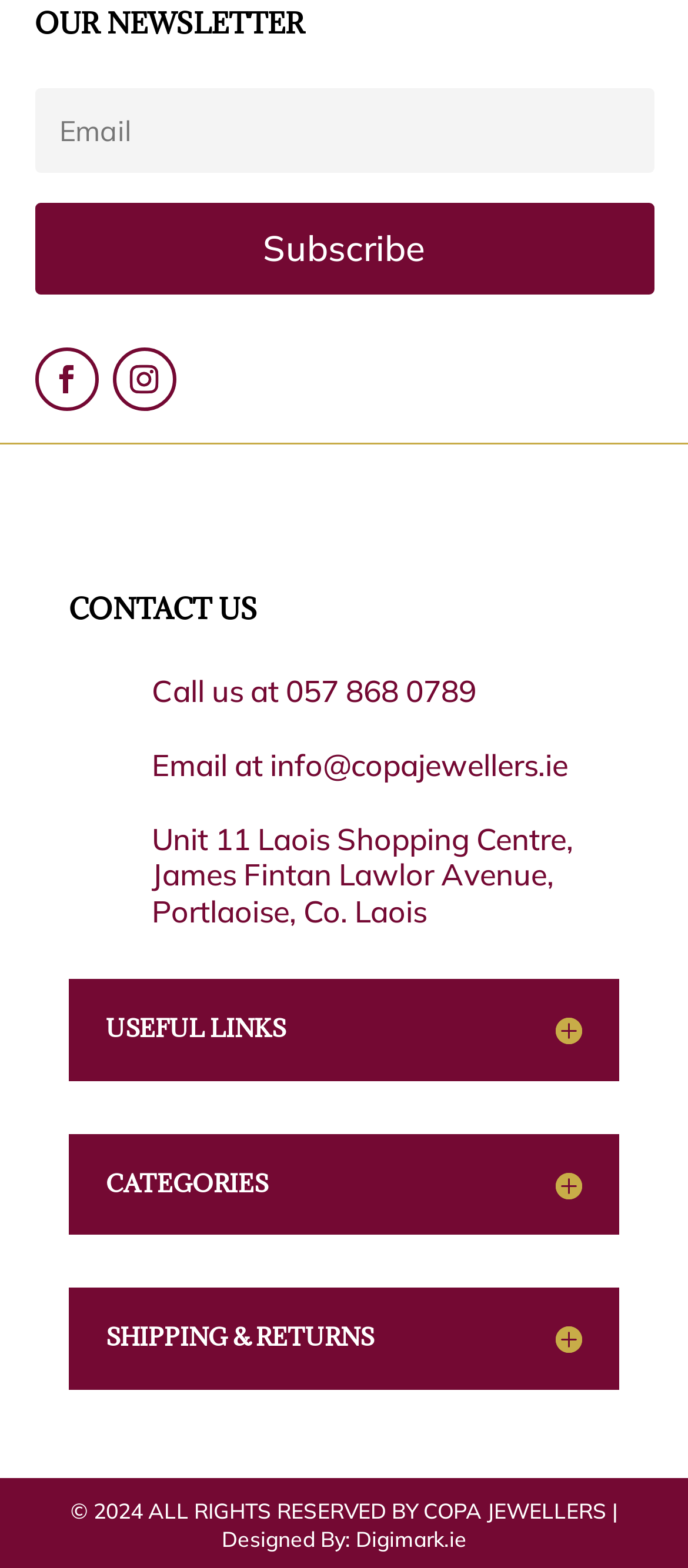Find the bounding box coordinates for the element described here: "057 868 0789".

[0.415, 0.429, 0.692, 0.452]